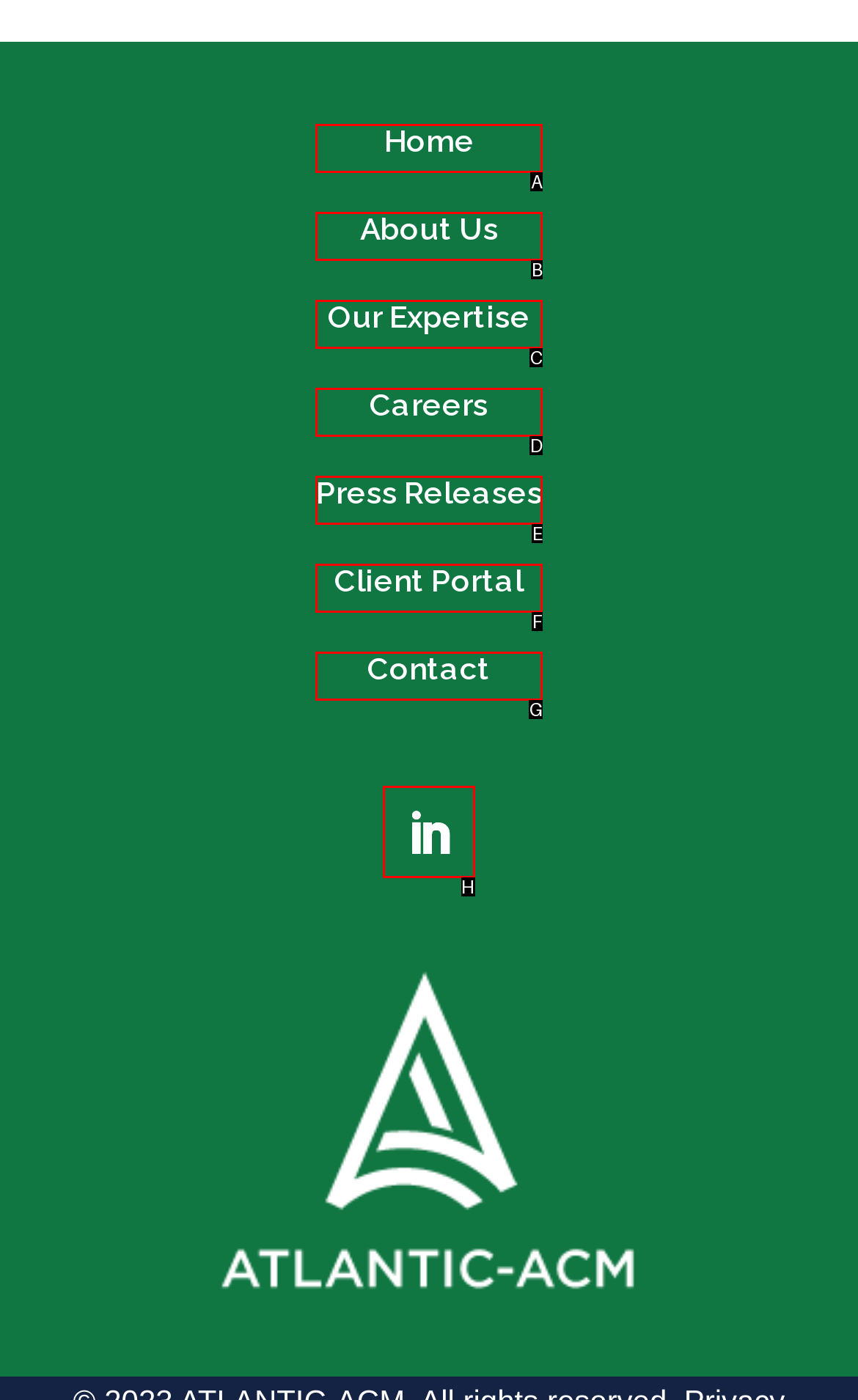Pick the option that corresponds to: About Us
Provide the letter of the correct choice.

B